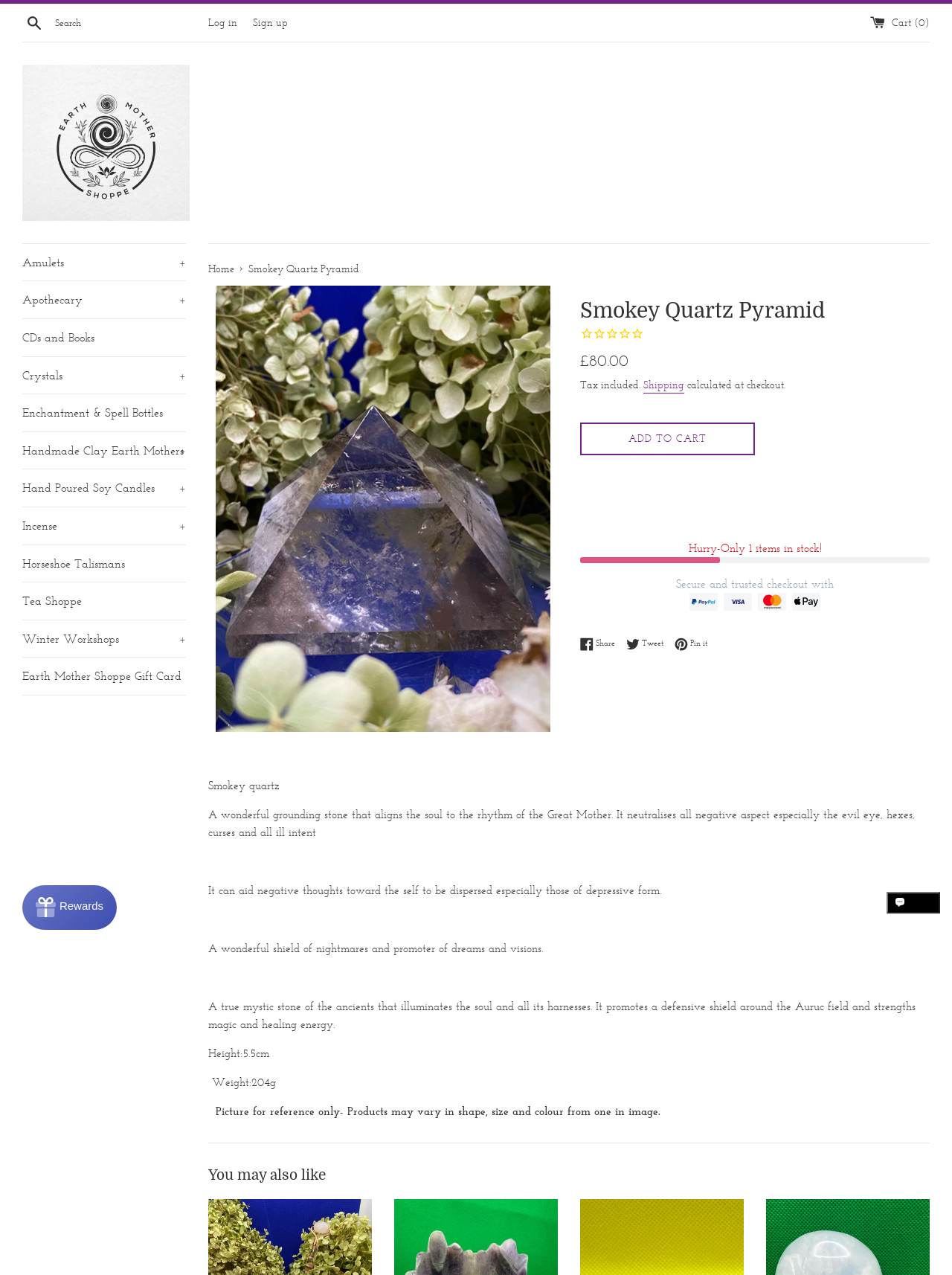What is the purpose of the Smokey Quartz Pyramid?
Provide an in-depth and detailed answer to the question.

I found the purpose of the Smokey Quartz Pyramid by reading the product description which states that it is a 'wonderful grounding stone that aligns the soul to the rhythm of the Great Mother'.